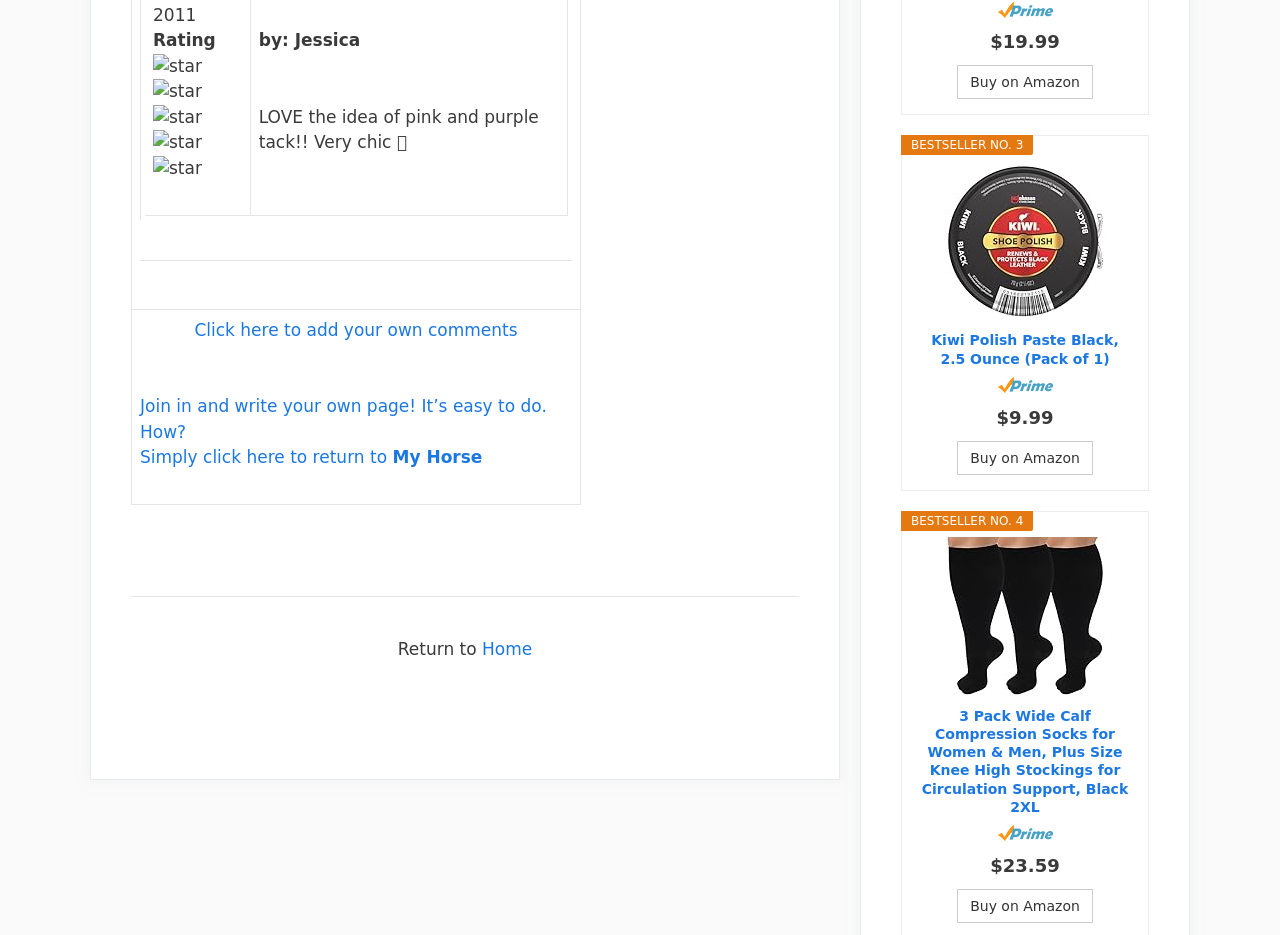Pinpoint the bounding box coordinates of the element that must be clicked to accomplish the following instruction: "Check price on Amazon Prime". The coordinates should be in the format of four float numbers between 0 and 1, i.e., [left, top, right, bottom].

[0.779, 0.002, 0.822, 0.019]